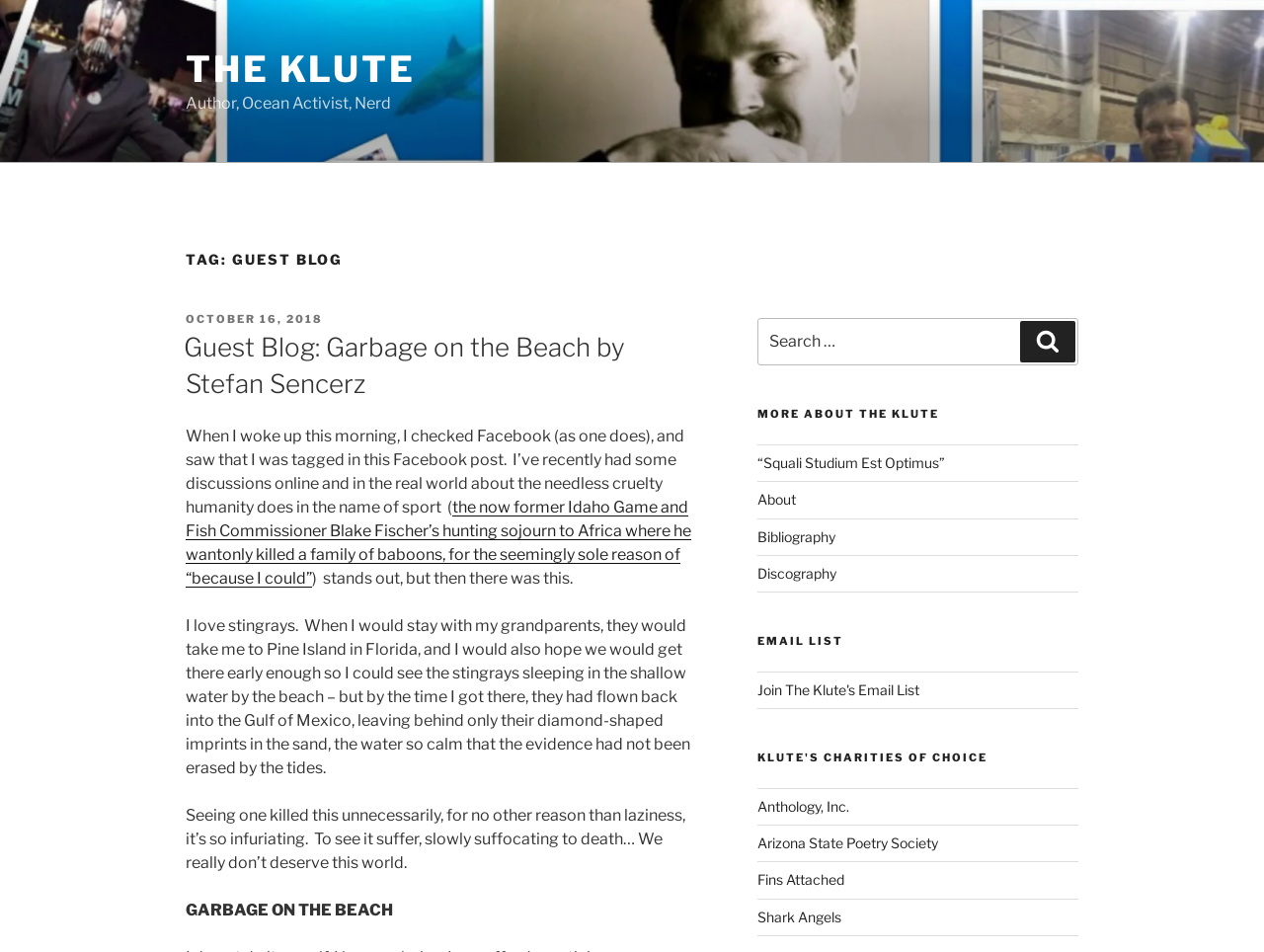Highlight the bounding box coordinates of the element you need to click to perform the following instruction: "Join The Klute's Email List."

[0.599, 0.716, 0.727, 0.733]